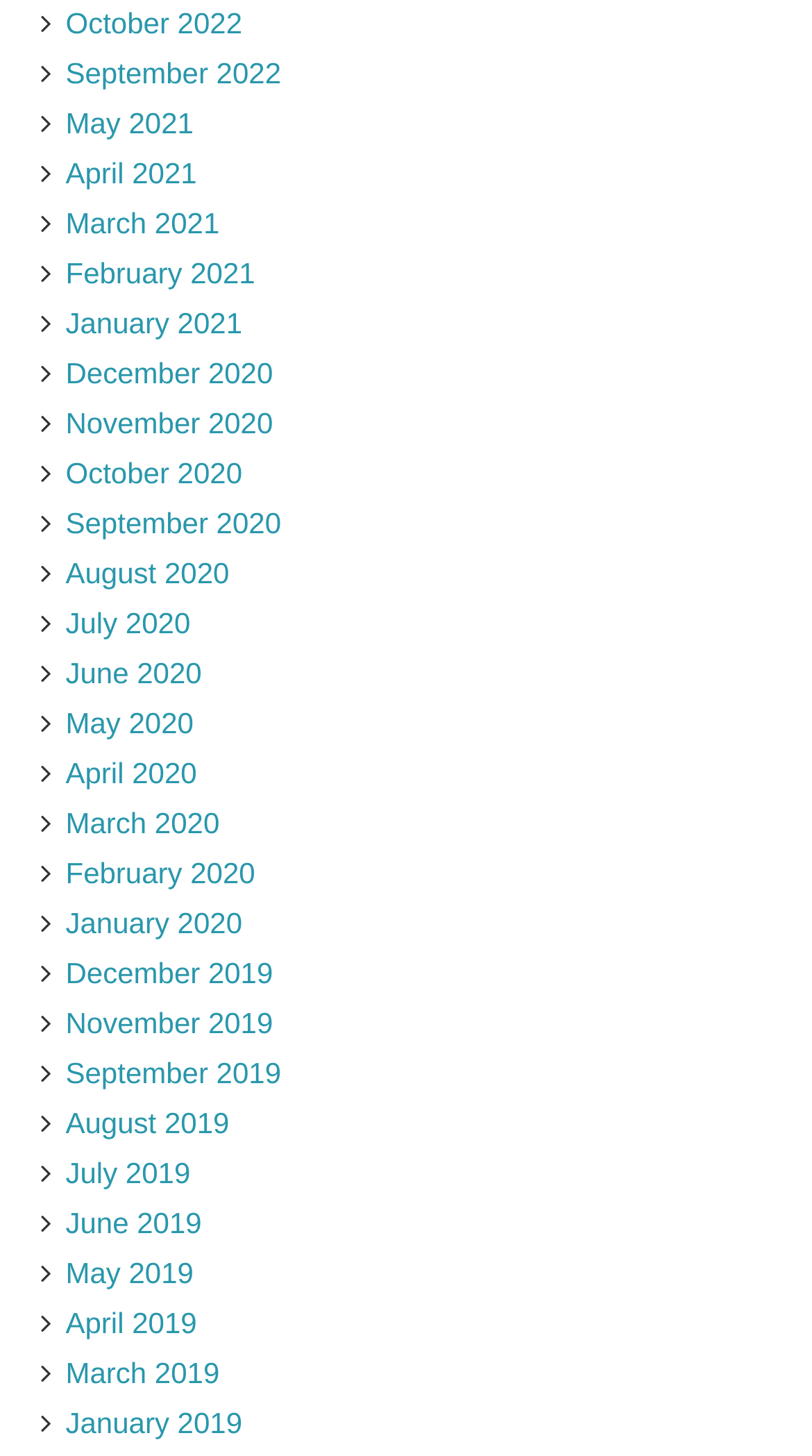How many months are listed on the webpage?
Analyze the image and deliver a detailed answer to the question.

I counted the number of links on the webpage, and there are 24 links, each representing a month from January 2019 to October 2022.